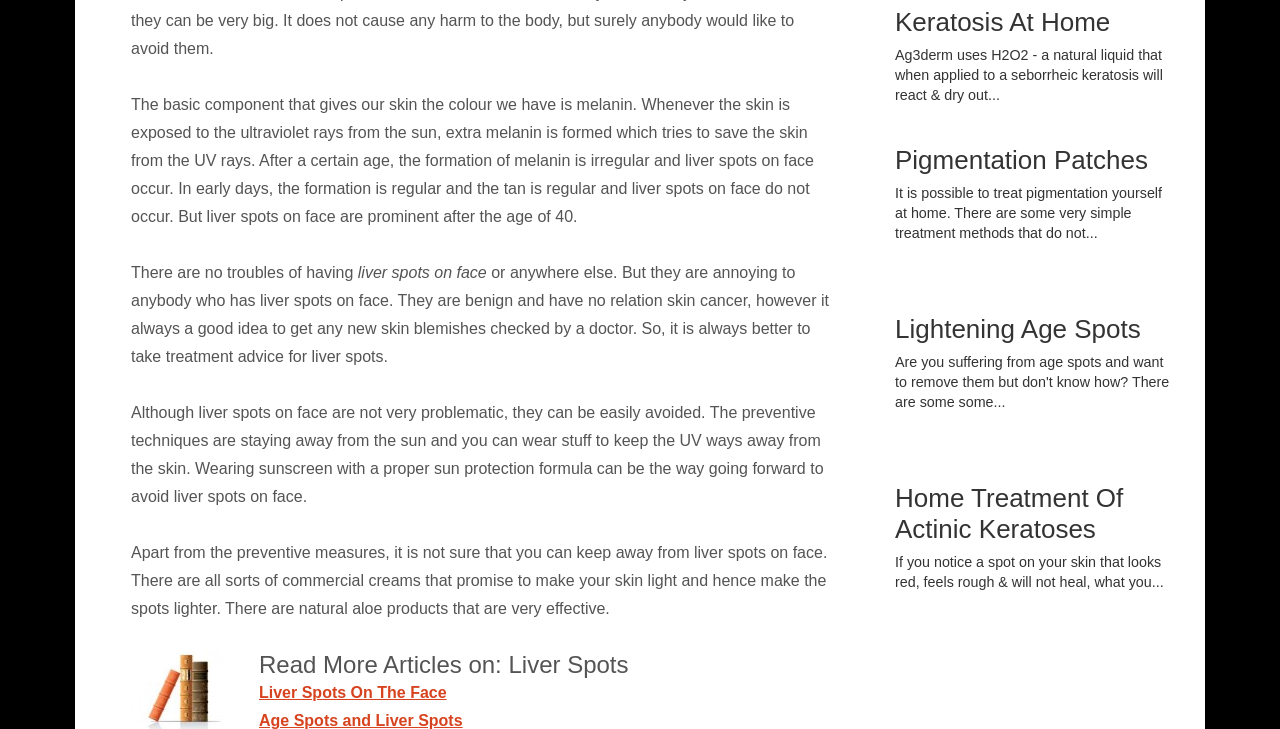Using the element description: "Lightening Age Spots", determine the bounding box coordinates for the specified UI element. The coordinates should be four float numbers between 0 and 1, [left, top, right, bottom].

[0.699, 0.431, 0.891, 0.472]